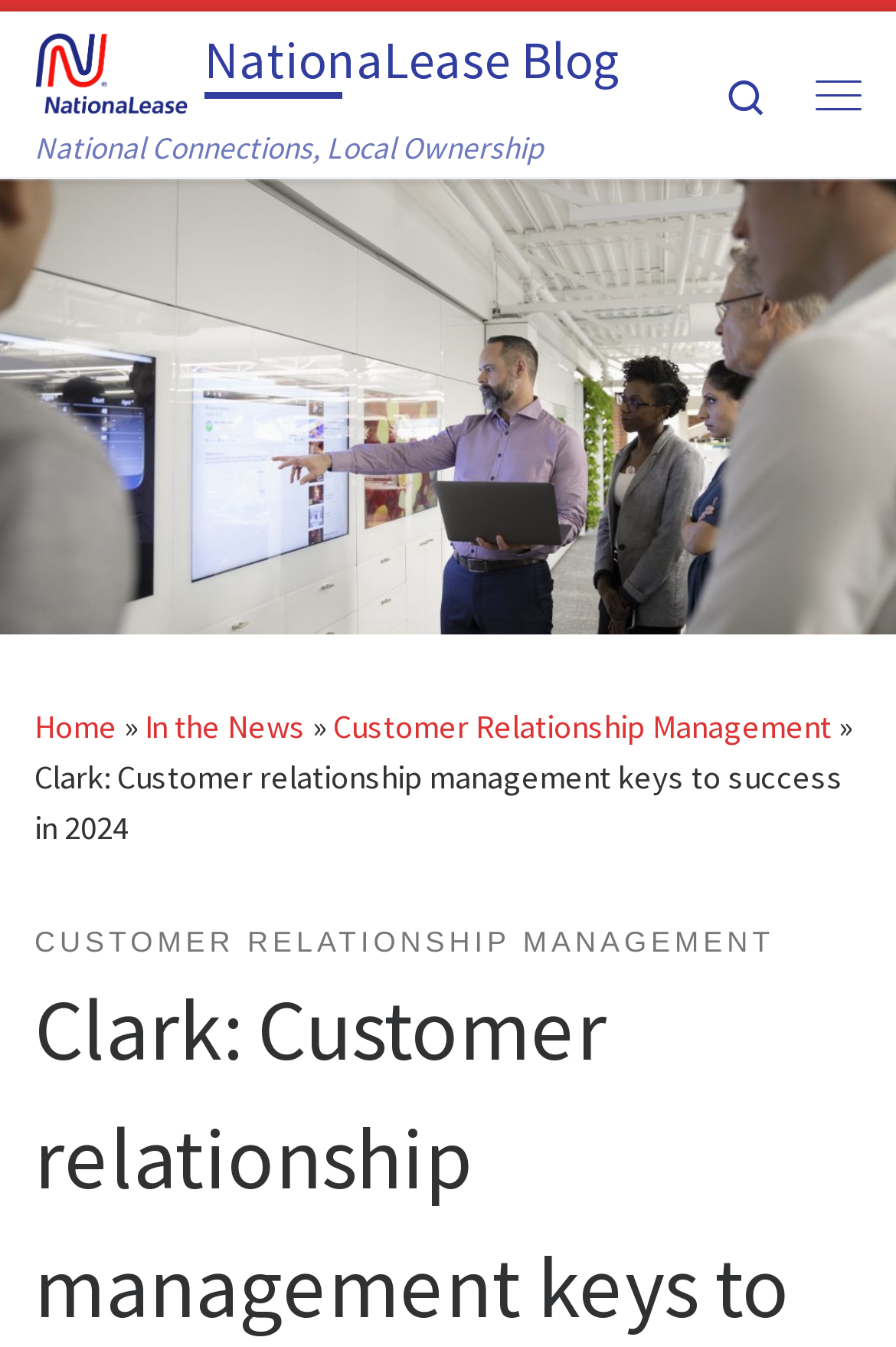Summarize the contents and layout of the webpage in detail.

The webpage is about customer relationship management, specifically highlighting the keys to success in 2024. At the top-left corner, there is a link to skip to the content. Next to it, there is a link to the NationaLease Blog, accompanied by a small "Back Home" image. 

On the top-right side, there are three links: NationaLease Blog, a search icon, and a menu button. Below these links, there is a navigation menu with four links: Home, In the News, and Customer Relationship Management. 

The main content of the webpage is a blog post titled "Clark: Customer relationship management keys to success in 2024". The title is followed by a link to "CUSTOMER RELATIONSHIP MANAGEMENT" which is likely a subheading or a related topic.